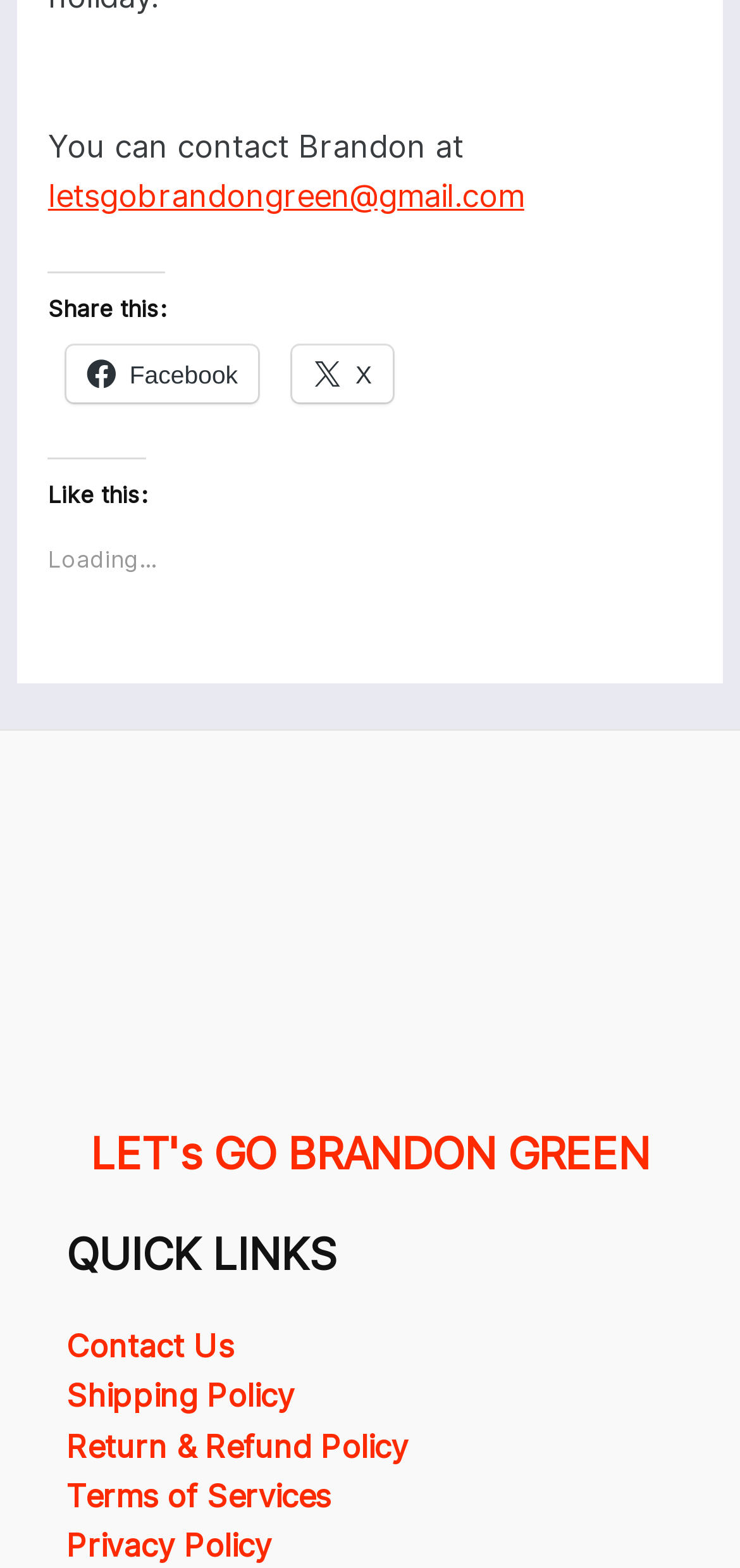Please analyze the image and provide a thorough answer to the question:
What is the name of the person in the footer image?

I found the name by looking at the image element with the text 'BRANDON GREEN' which is located inside the figure element in the footer section.